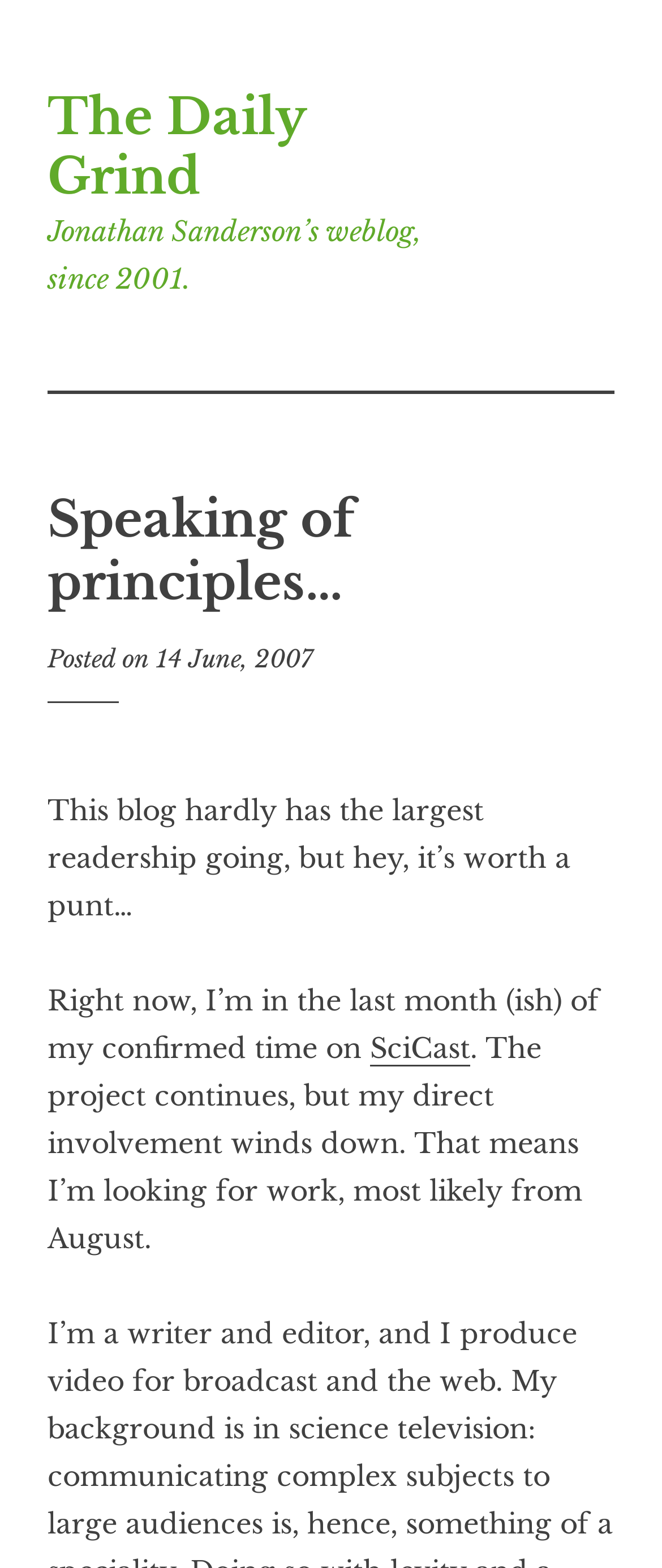When is the author looking for work?
Based on the image, give a one-word or short phrase answer.

From August